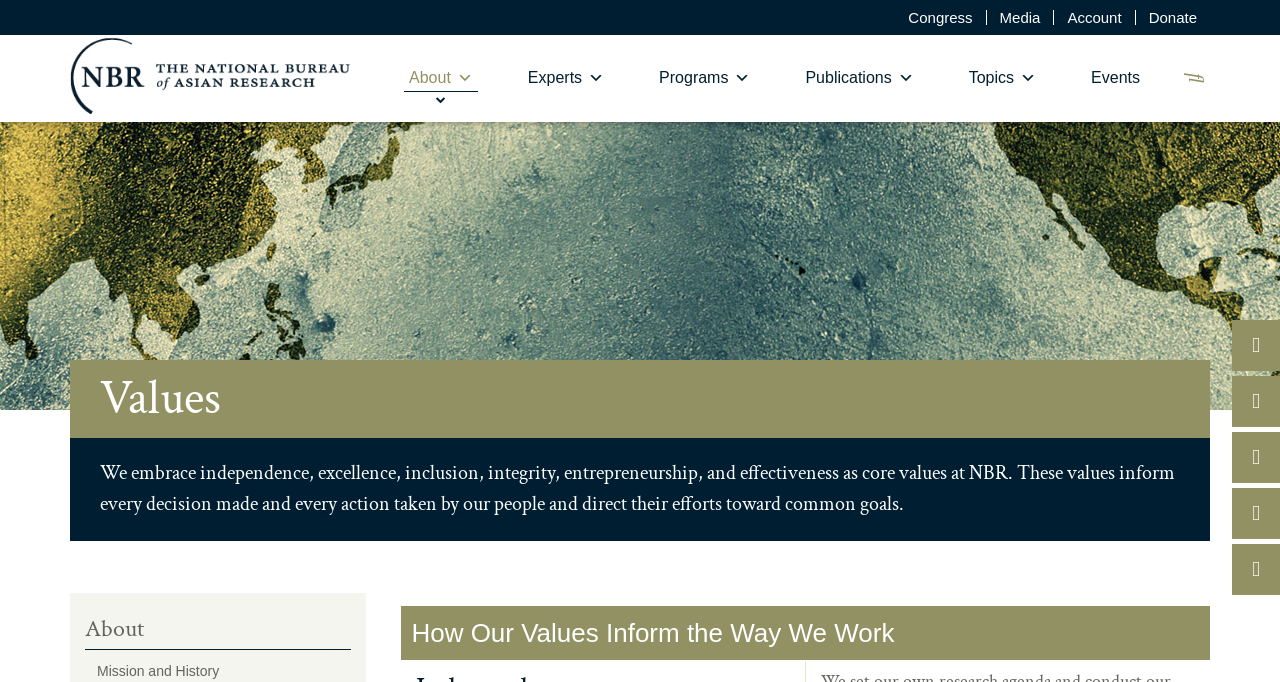Determine the bounding box coordinates of the clickable region to execute the instruction: "Search using the search button". The coordinates should be four float numbers between 0 and 1, denoted as [left, top, right, bottom].

[0.918, 0.093, 0.949, 0.137]